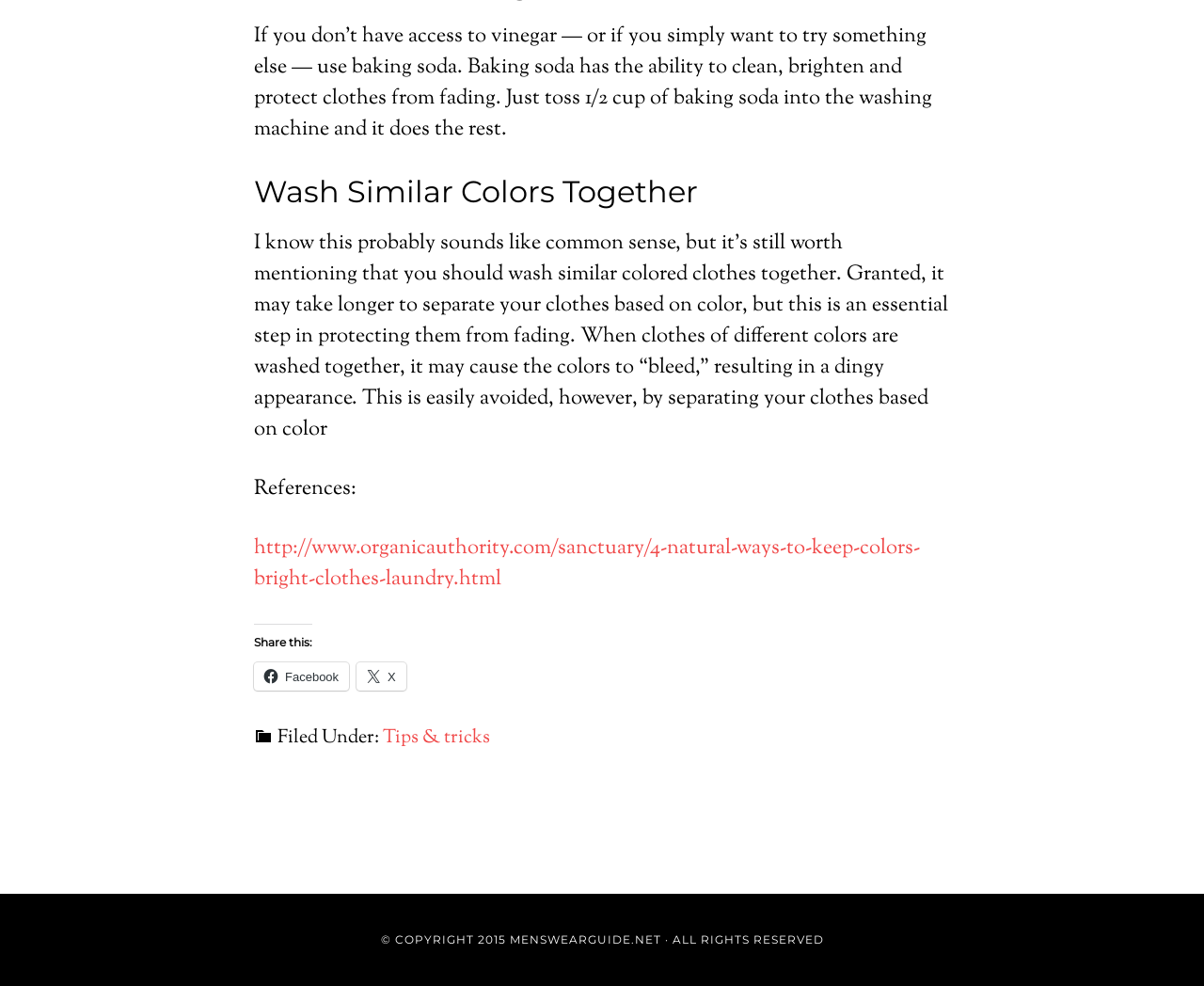Please provide the bounding box coordinate of the region that matches the element description: X. Coordinates should be in the format (top-left x, top-left y, bottom-right x, bottom-right y) and all values should be between 0 and 1.

[0.296, 0.671, 0.337, 0.7]